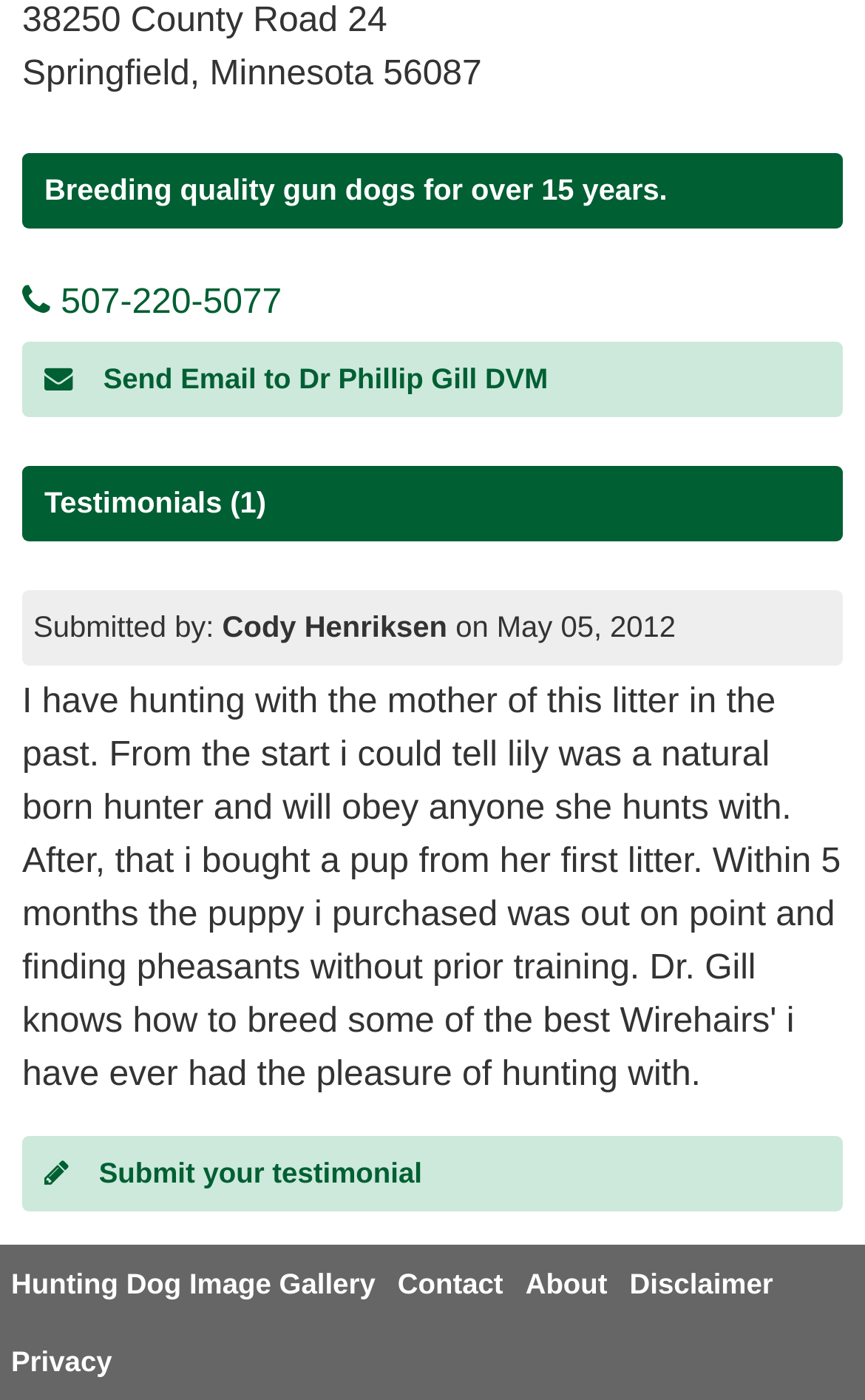Provide the bounding box coordinates of the UI element this sentence describes: "Submit your testimonial".

[0.026, 0.812, 0.974, 0.866]